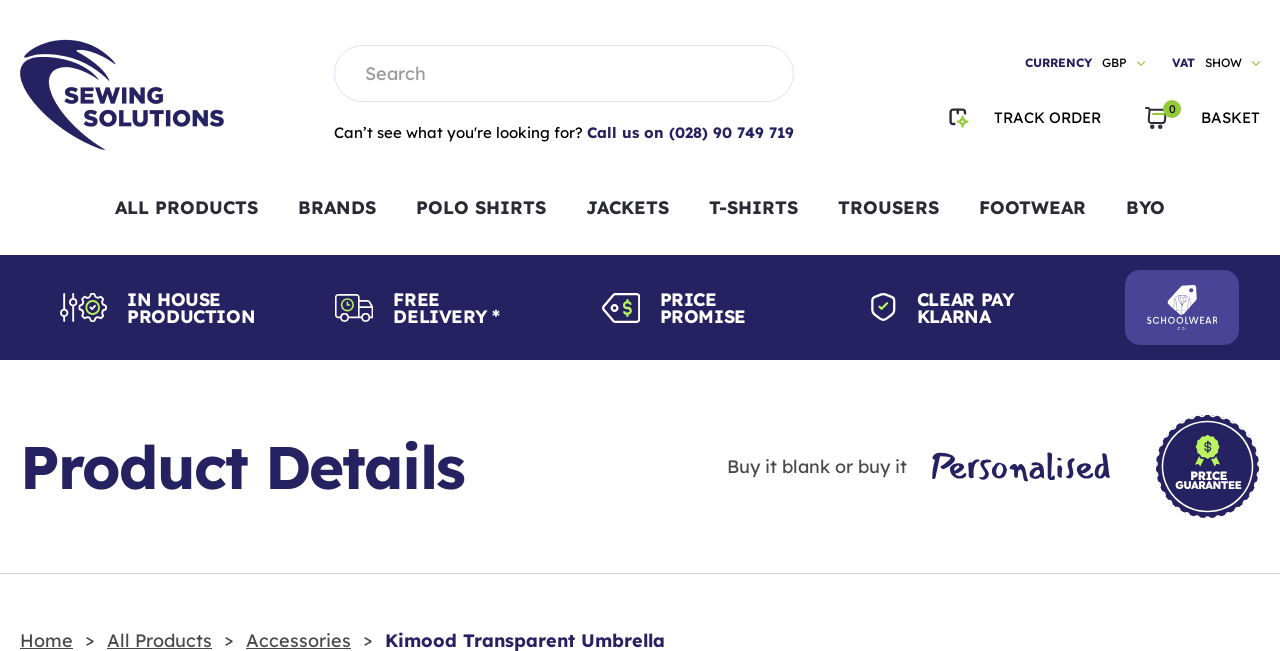Determine the bounding box coordinates for the element that should be clicked to follow this instruction: "Call the customer service". The coordinates should be given as four float numbers between 0 and 1, in the format [left, top, right, bottom].

[0.459, 0.189, 0.62, 0.219]